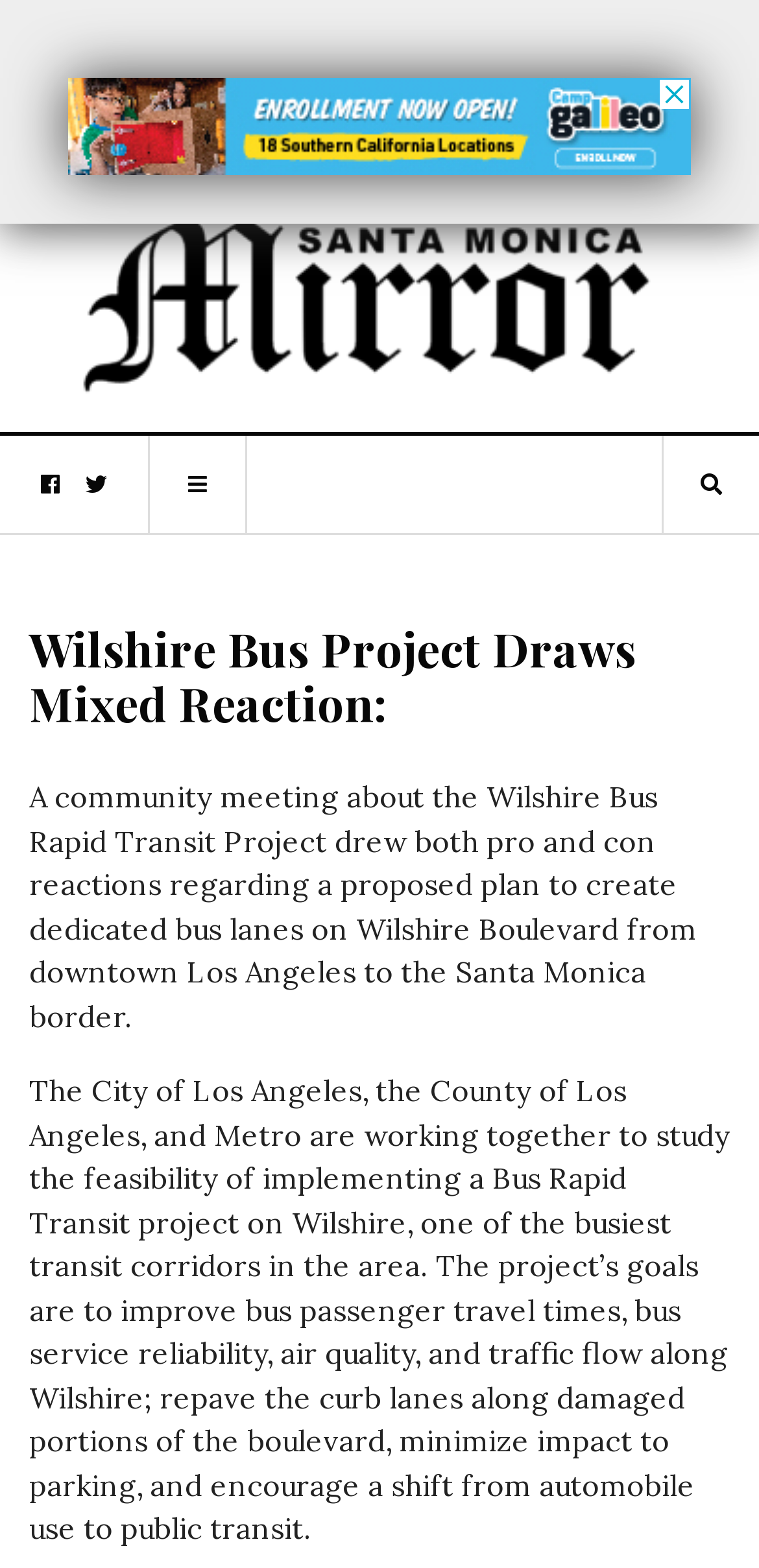Who is working together to study the feasibility of the project?
Provide a detailed and extensive answer to the question.

According to the webpage, the City of Los Angeles, the County of Los Angeles, and Metro are working together to study the feasibility of implementing a Bus Rapid Transit project on Wilshire Boulevard. This information can be found in the second paragraph of the webpage.